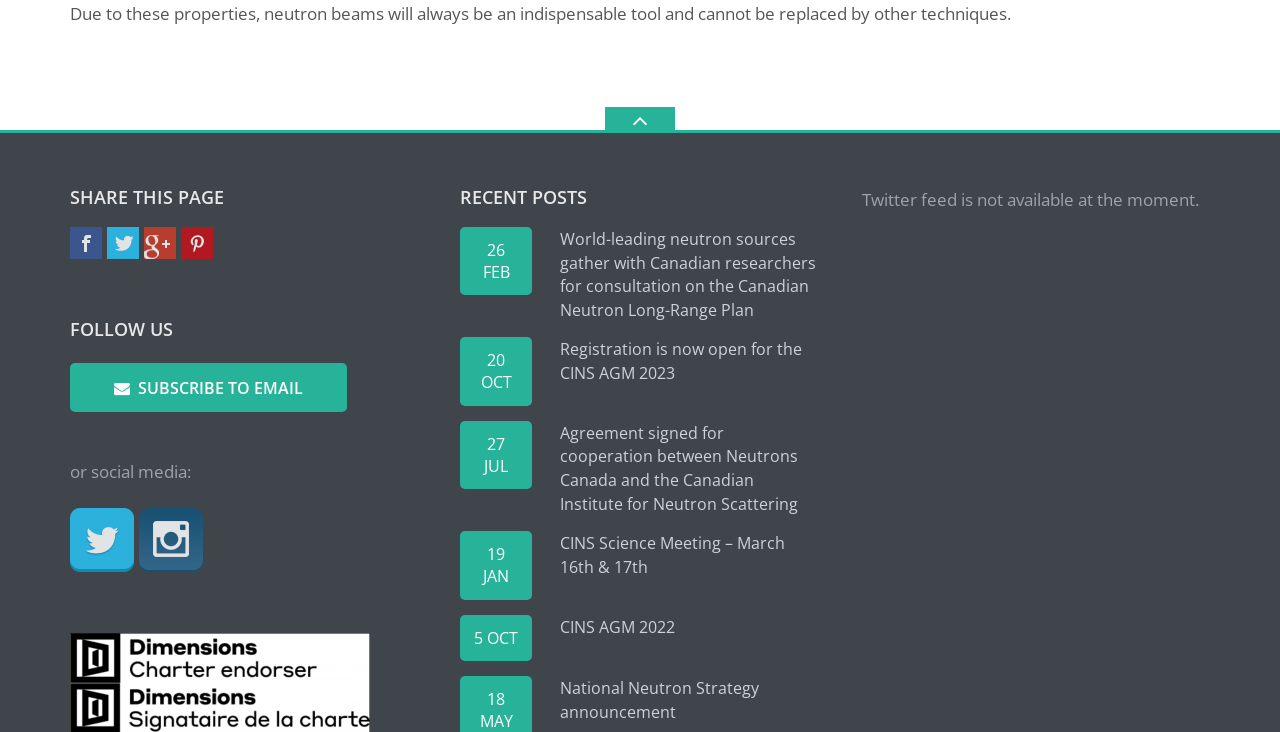Respond concisely with one word or phrase to the following query:
How many social media platforms are available to follow?

6